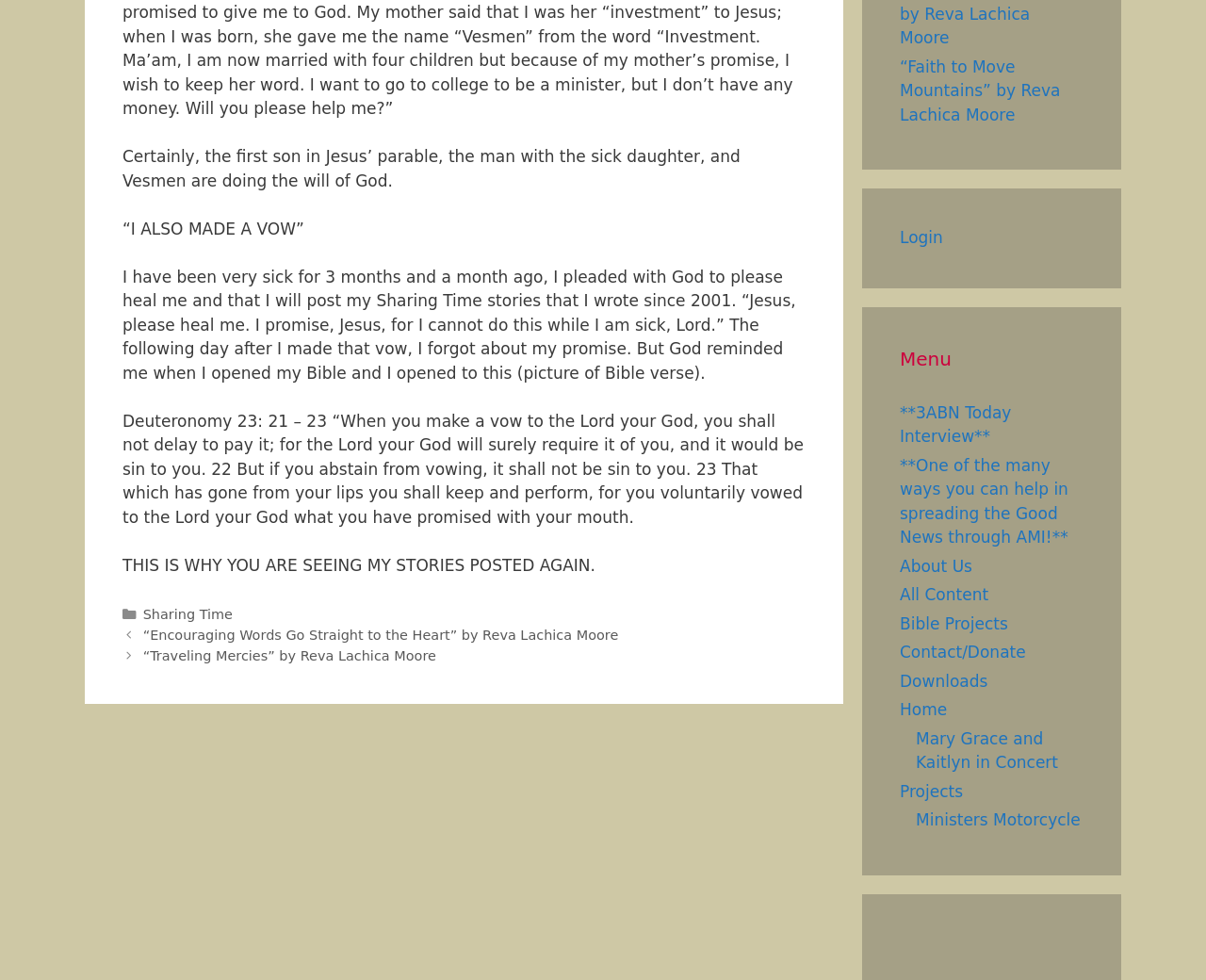Please specify the bounding box coordinates of the clickable region to carry out the following instruction: "Login to the website". The coordinates should be four float numbers between 0 and 1, in the format [left, top, right, bottom].

[0.746, 0.233, 0.782, 0.252]